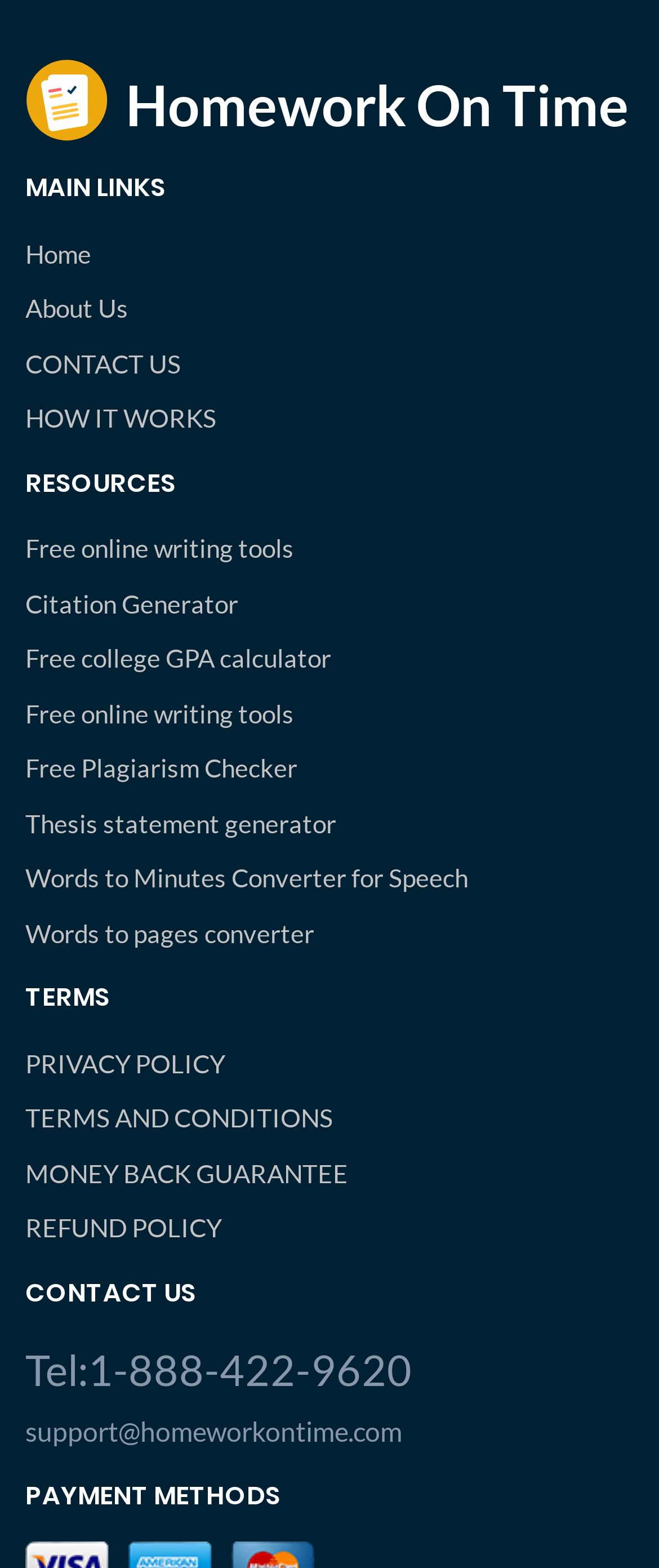Identify and provide the bounding box for the element described by: "REFUND POLICY".

[0.038, 0.771, 0.962, 0.796]